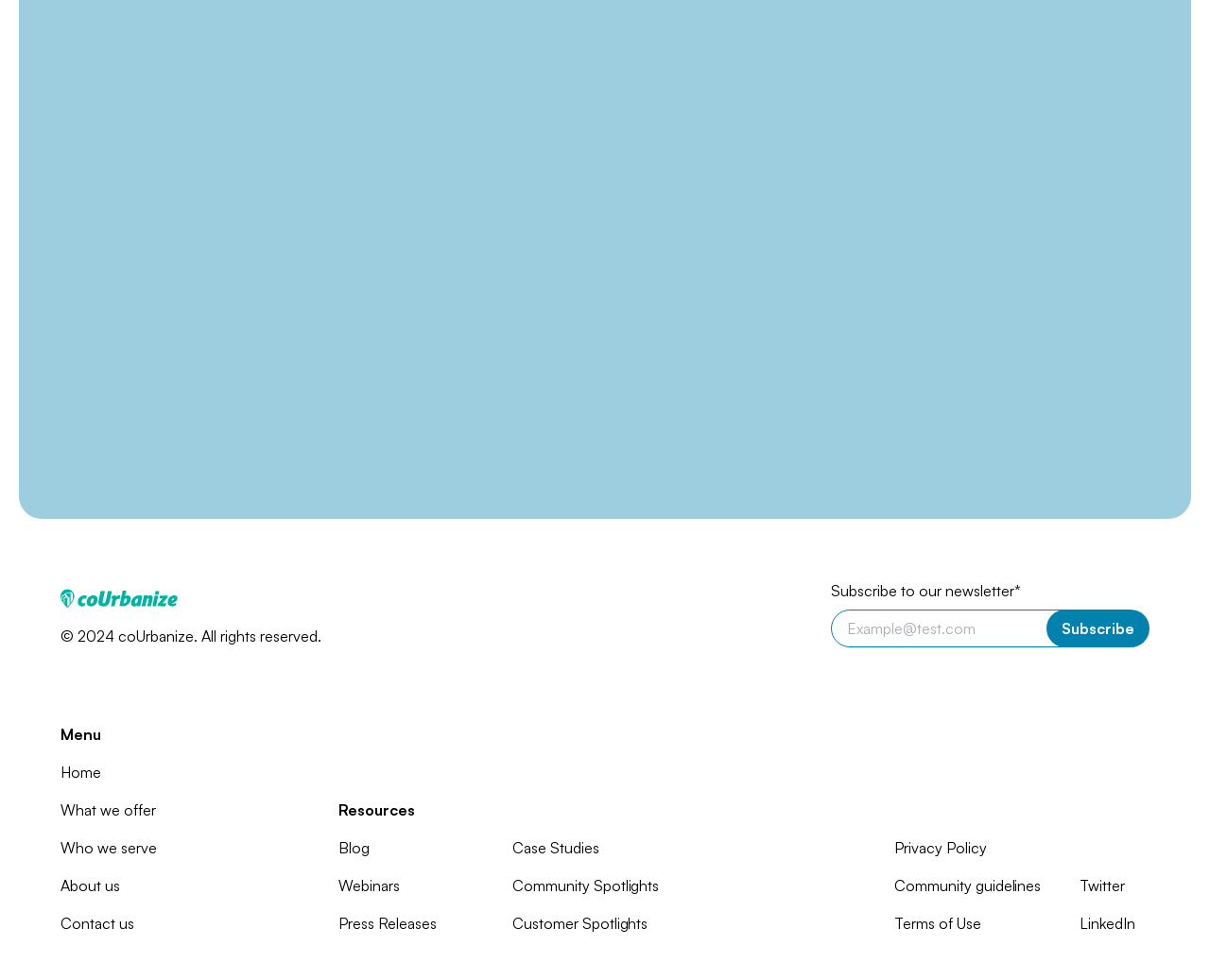Refer to the element description Terms of Use and identify the corresponding bounding box in the screenshot. Format the coordinates as (top-left x, top-left y, bottom-right x, bottom-right y) with values in the range of 0 to 1.

[0.739, 0.93, 0.811, 0.953]